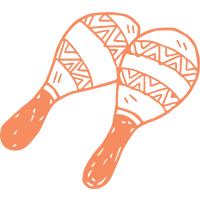Answer this question in one word or a short phrase: What do the maracas evoke?

A sense of fun and engagement